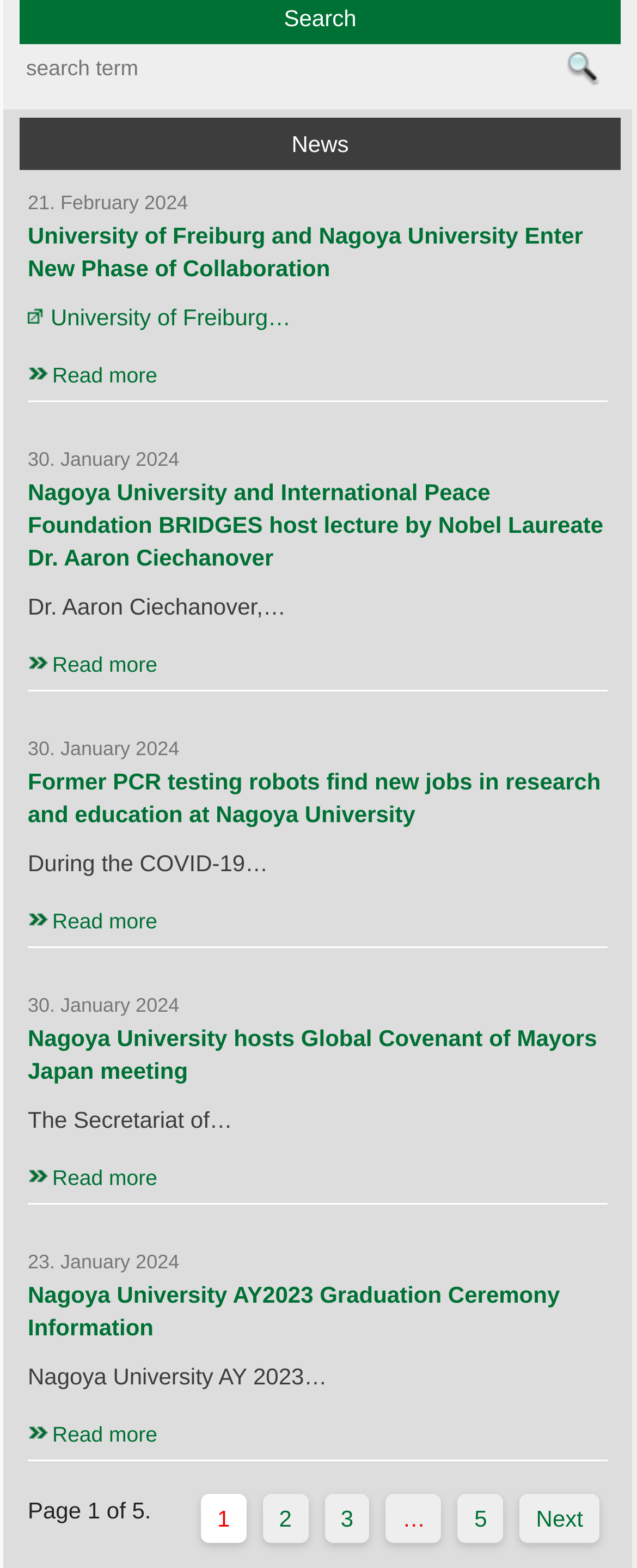Please identify the bounding box coordinates of the element I need to click to follow this instruction: "Click the 'Next' button".

[0.842, 0.958, 0.915, 0.979]